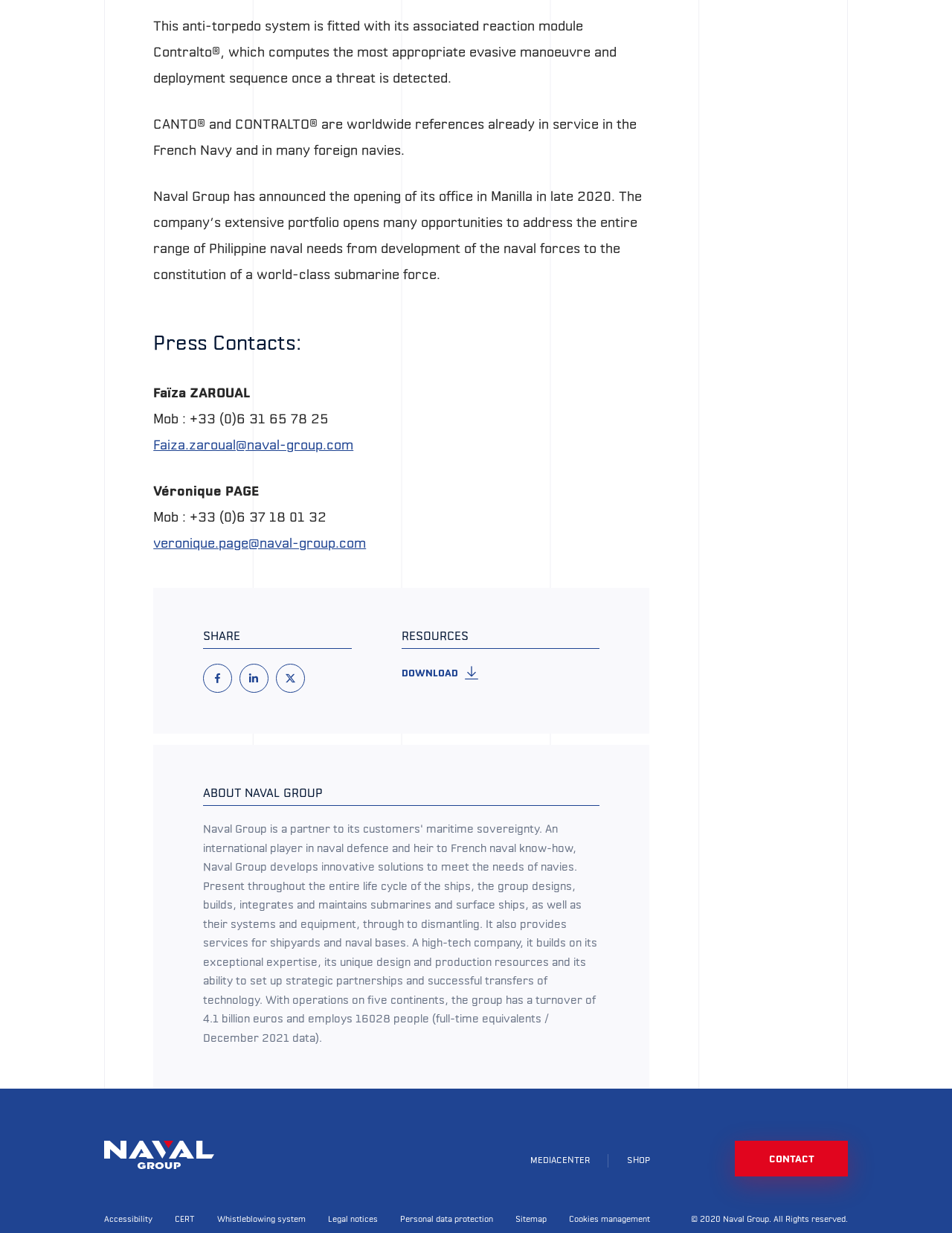Identify the bounding box coordinates for the UI element described as: "Shop".

[0.658, 0.937, 0.683, 0.945]